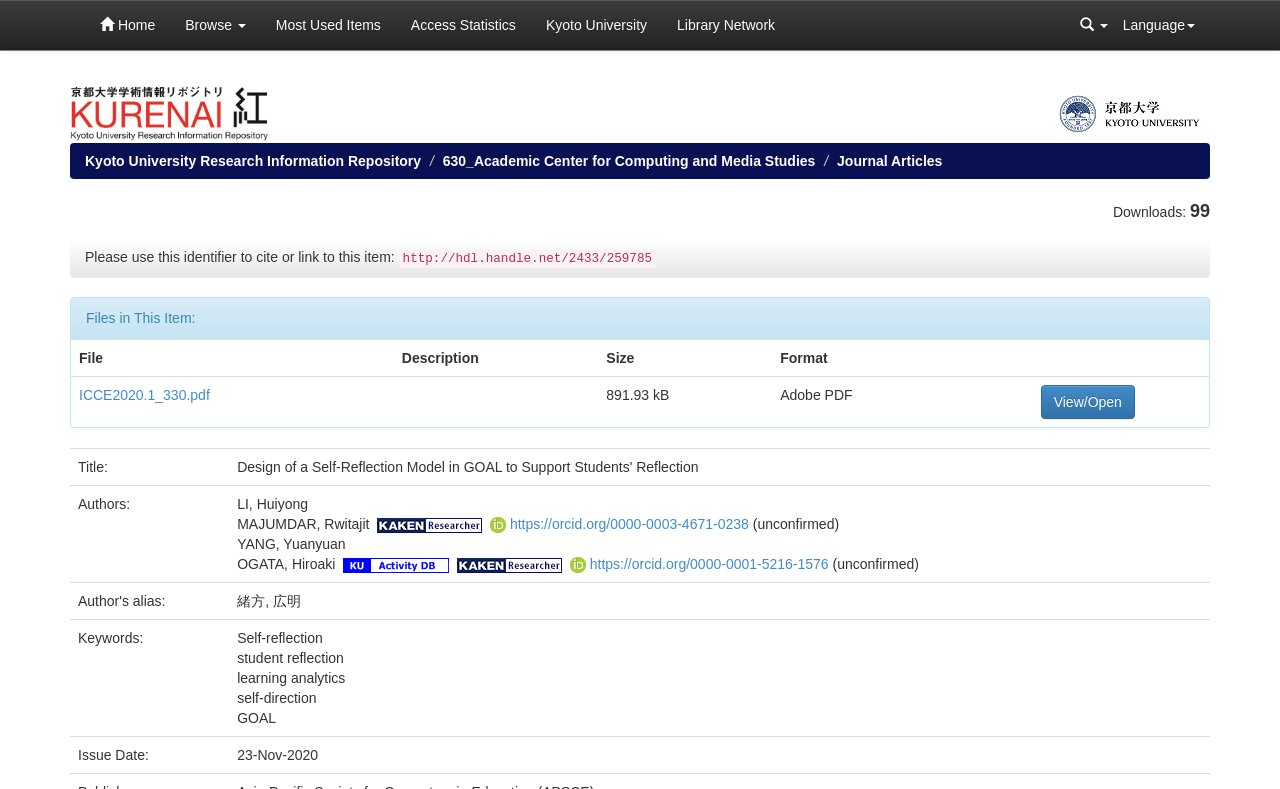Give a detailed explanation of the elements present on the webpage.

The webpage is a research information repository page from Kyoto University, displaying a specific research item titled "Design of a Self-Reflection Model in GOAL to Support Students' Reflection". 

At the top of the page, there is a navigation menu with links to "Home", "Browse", "Most Used Items", "Access Statistics", "Kyoto University", and "Library Network". On the right side of the navigation menu, there are links to "Language" and a flag icon. 

Below the navigation menu, there is a section with the title of the research item and a link to "DSpace" with an accompanying image. Next to it, there is a link to "Kyoto University" with an image. 

Further down, there is a section with links to "Kyoto University Research Information Repository", "630_Academic Center for Computing and Media Studies", and "Journal Articles". 

On the right side of the page, there is a section displaying the number of downloads, "99", and a citation identifier. 

The main content of the page is a table with information about the research item. The table has columns for "File", "Description", "Size", "Format", and an empty column. The table has three rows, with the first row displaying a file named "ICCE2020.1_330.pdf" with a size of "891.93 kB" and a format of "Adobe PDF". The second row displays the title of the research item, and the third row displays the authors' names, including LI, Huiyong, MAJUMDAR, Rwitajit, YANG, Yuanyuan, and OGATA, Hiroaki, with links to their KAKEN_id and orcid profiles. 

Below the table, there are sections displaying the authors' aliases, keywords, and issue date. The keywords include "Self-reflection", "student reflection", "learning analytics", "self-direction", and "GOAL".